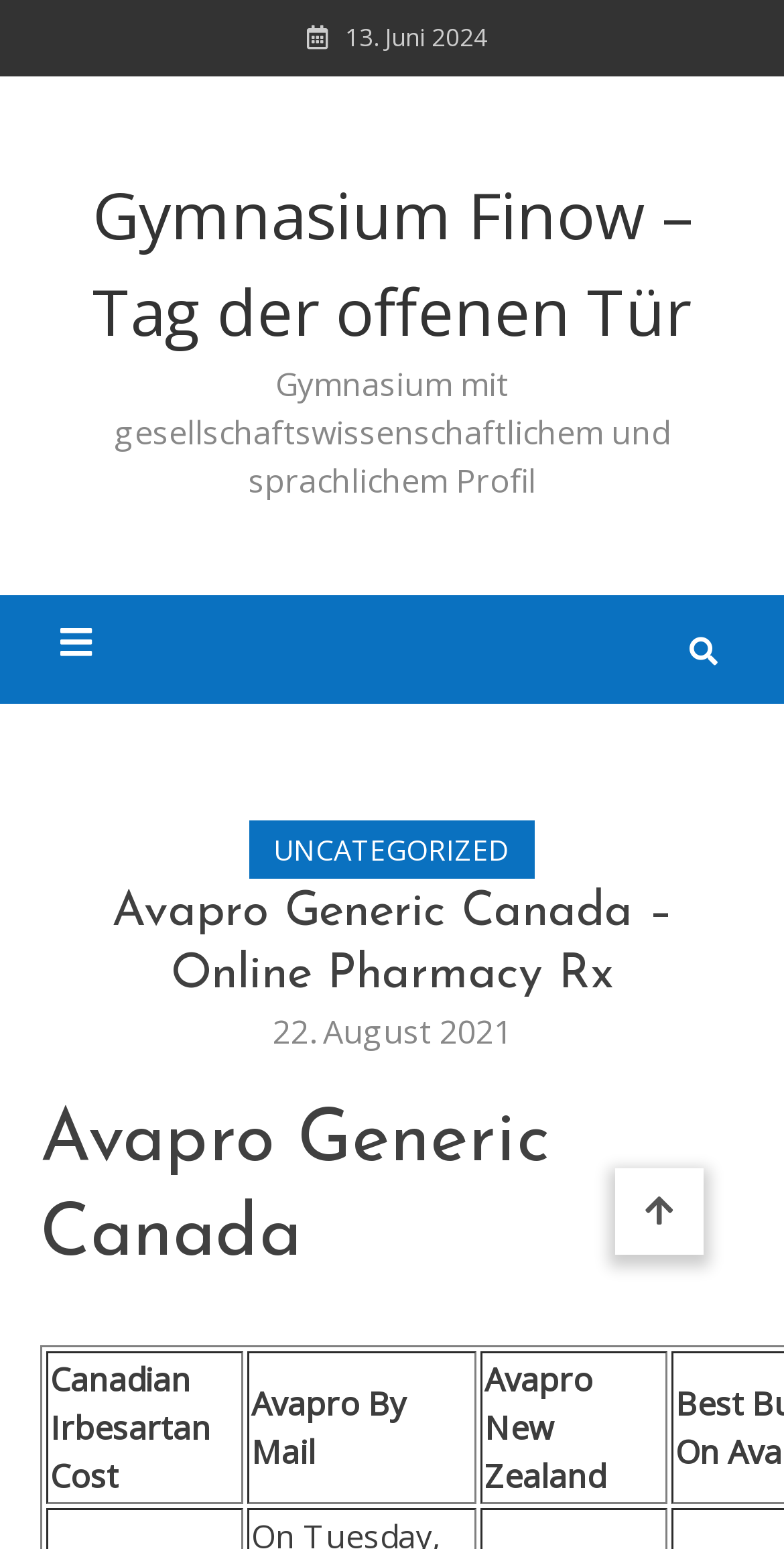Bounding box coordinates are specified in the format (top-left x, top-left y, bottom-right x, bottom-right y). All values are floating point numbers bounded between 0 and 1. Please provide the bounding box coordinate of the region this sentence describes: Uncategorized

[0.318, 0.53, 0.682, 0.567]